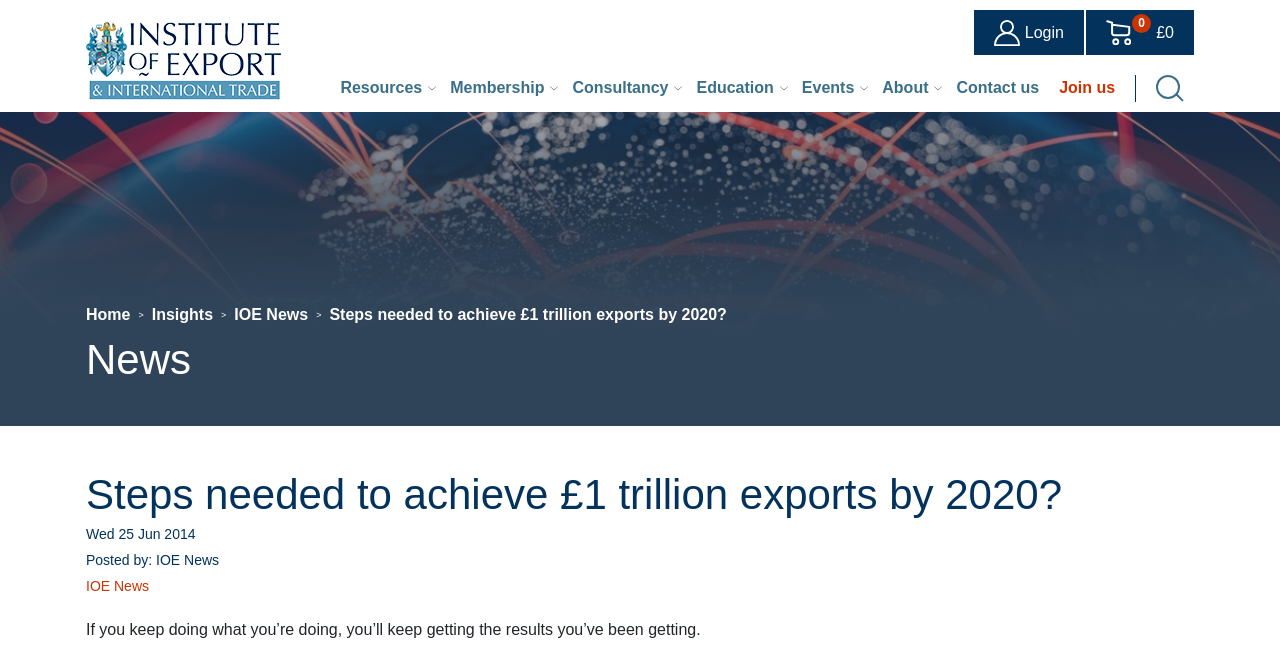What is the date of the news article?
Please answer the question with a detailed response using the information from the screenshot.

The date of the news article is mentioned below the heading 'News' and is 'Wed 25 Jun 2014'.